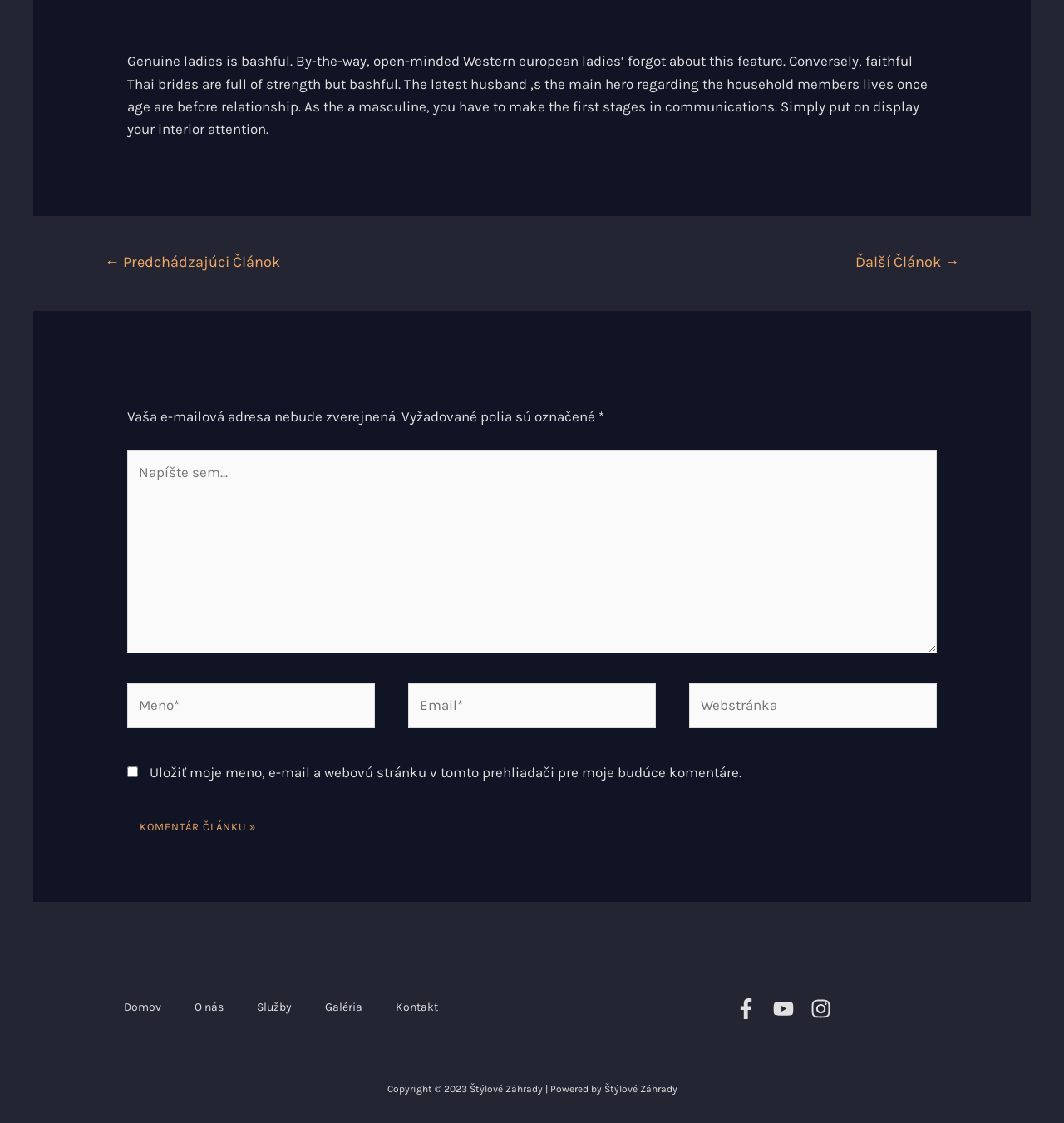Show the bounding box coordinates for the HTML element described as: "O nás".

[0.167, 0.887, 0.225, 0.907]